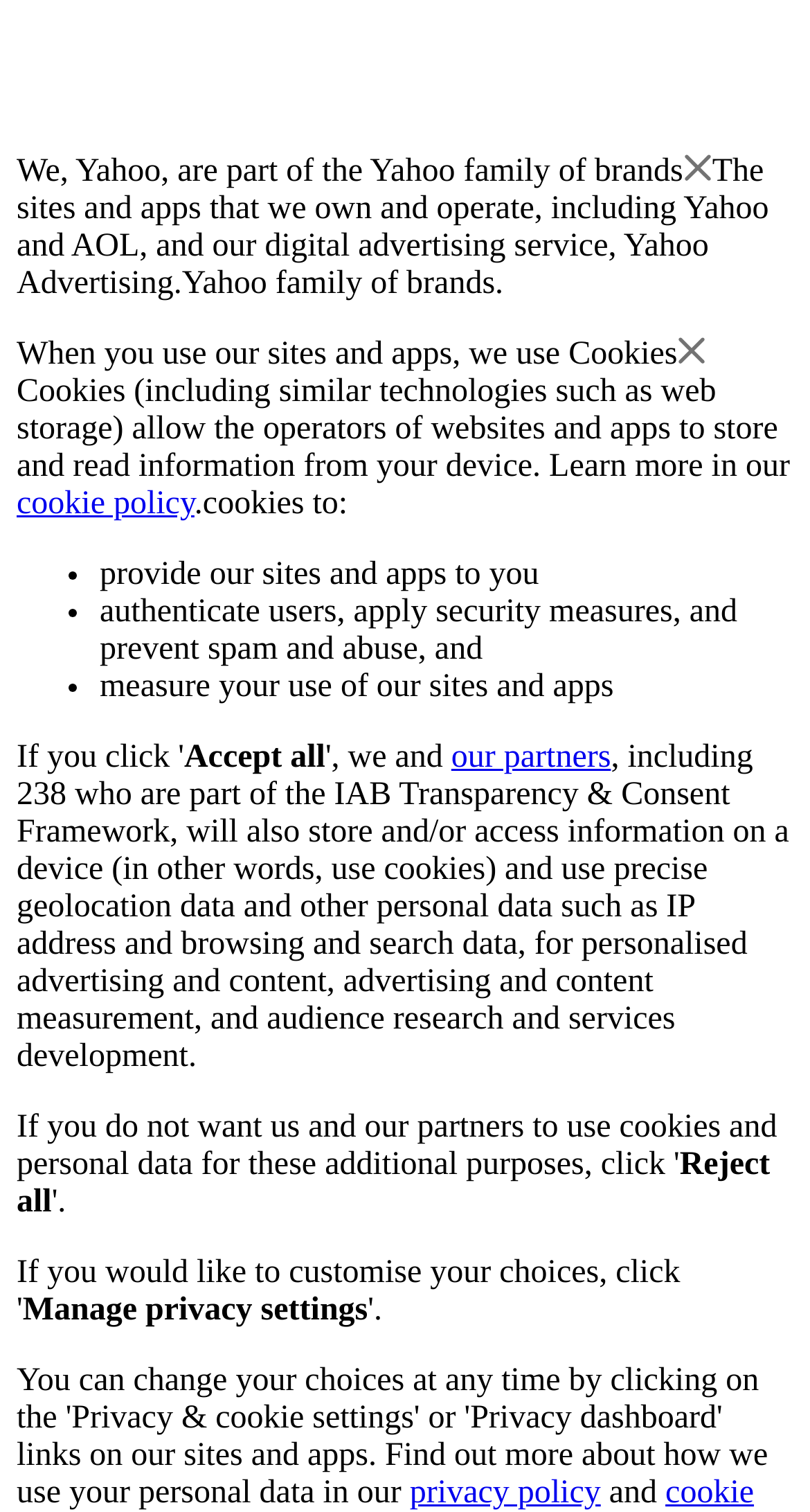What is the link at the bottom of the page?
Give a detailed explanation using the information visible in the image.

At the bottom of the webpage, there is a link to the privacy policy, which is indicated by the text 'privacy policy'.